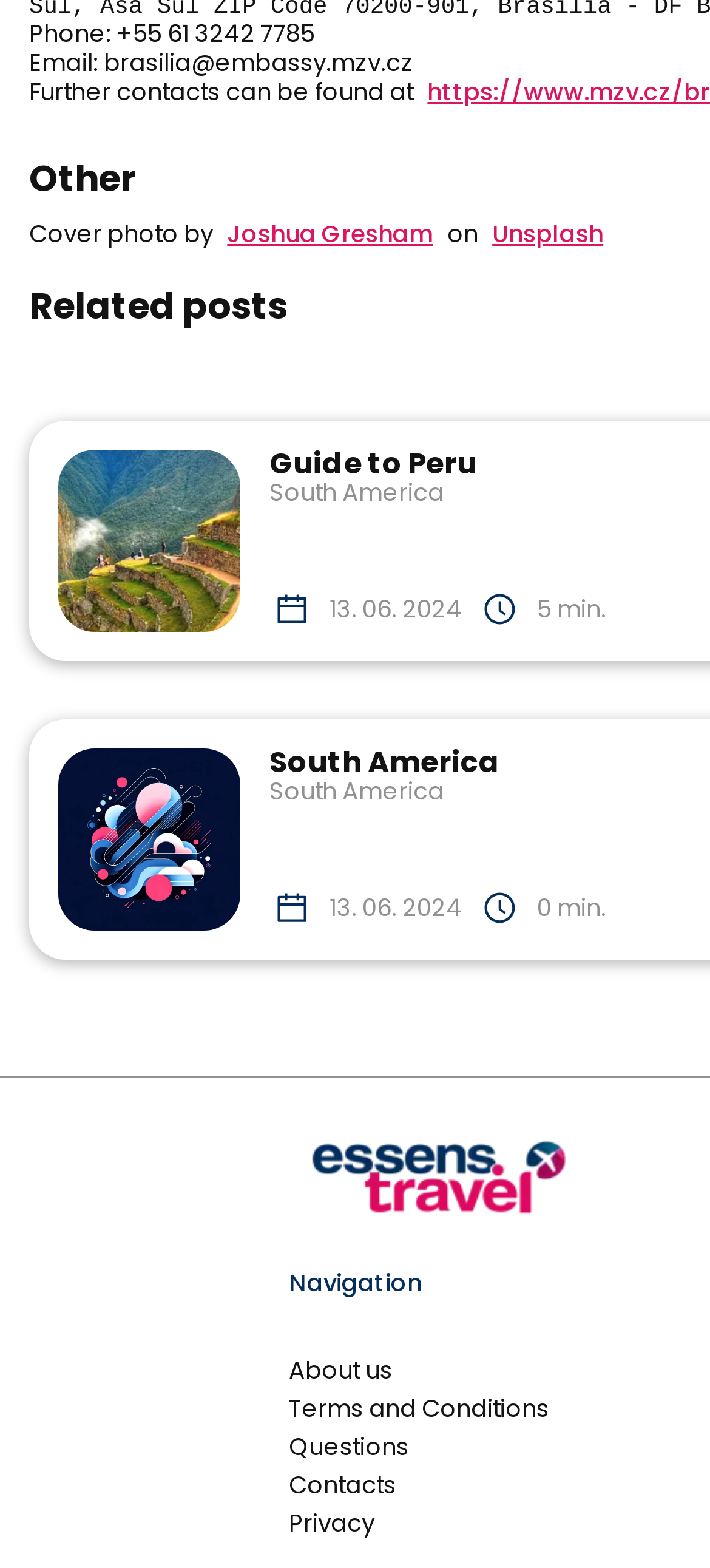Determine the bounding box for the HTML element described here: "Contacts". The coordinates should be given as [left, top, right, bottom] with each number being a float between 0 and 1.

[0.406, 0.937, 0.558, 0.959]